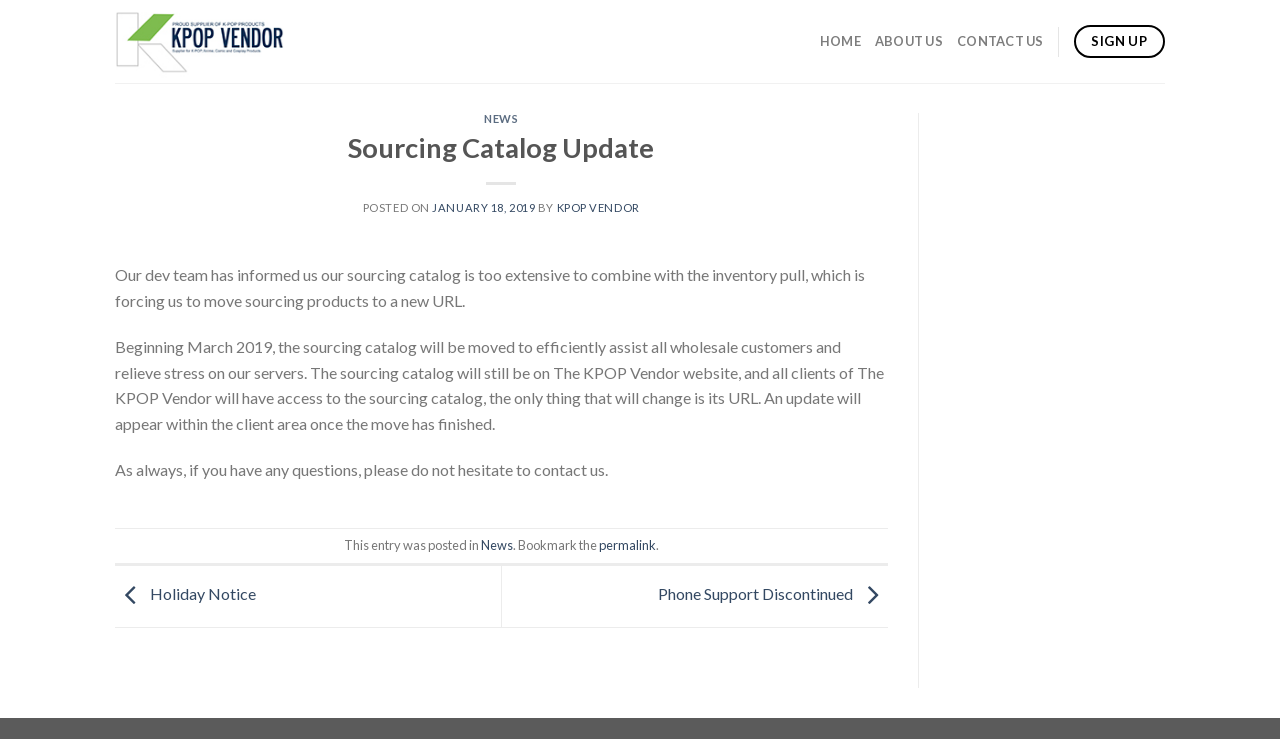Given the element description "About", identify the bounding box of the corresponding UI element.

None